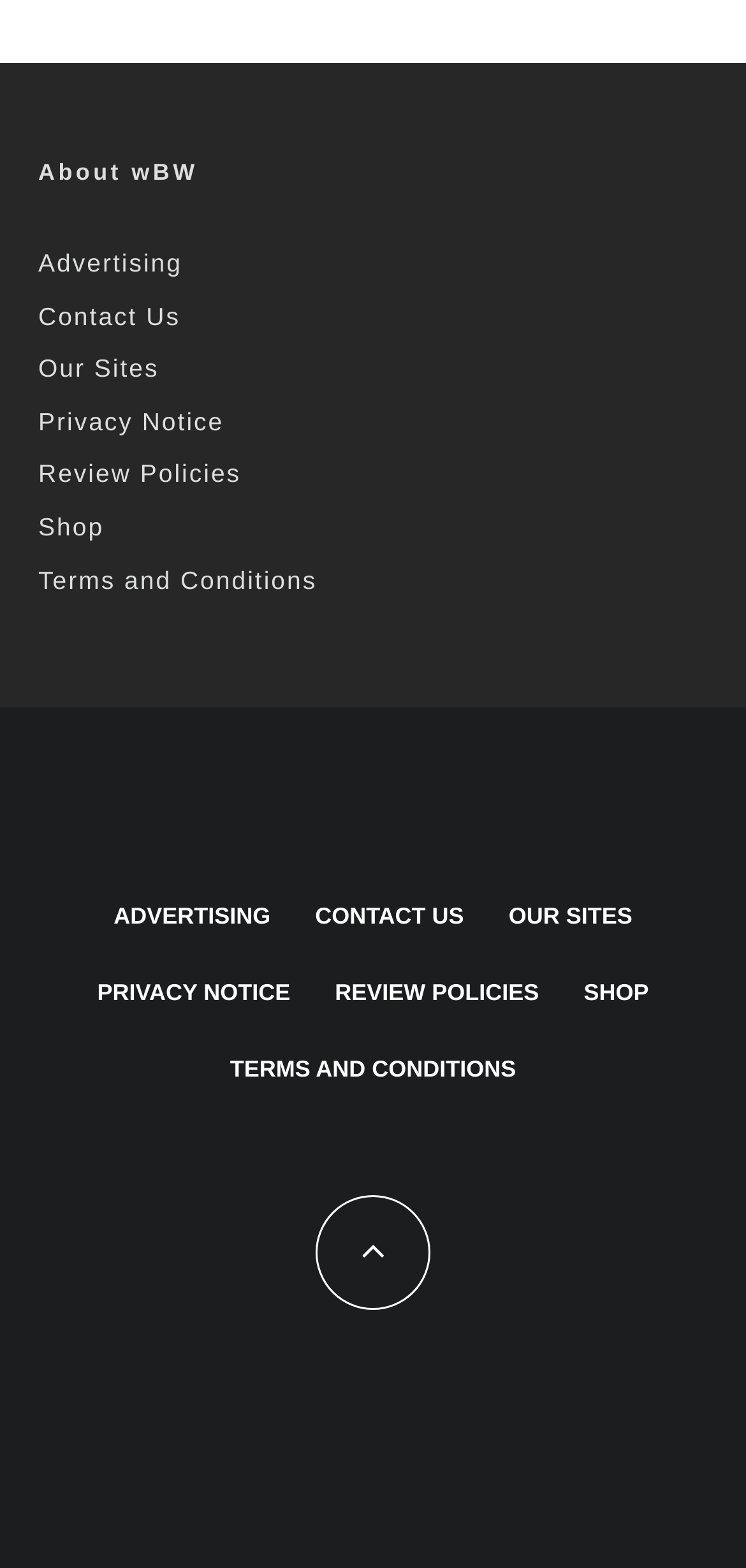Please give the bounding box coordinates of the area that should be clicked to fulfill the following instruction: "Go to Contact Us". The coordinates should be in the format of four float numbers from 0 to 1, i.e., [left, top, right, bottom].

[0.051, 0.192, 0.242, 0.211]